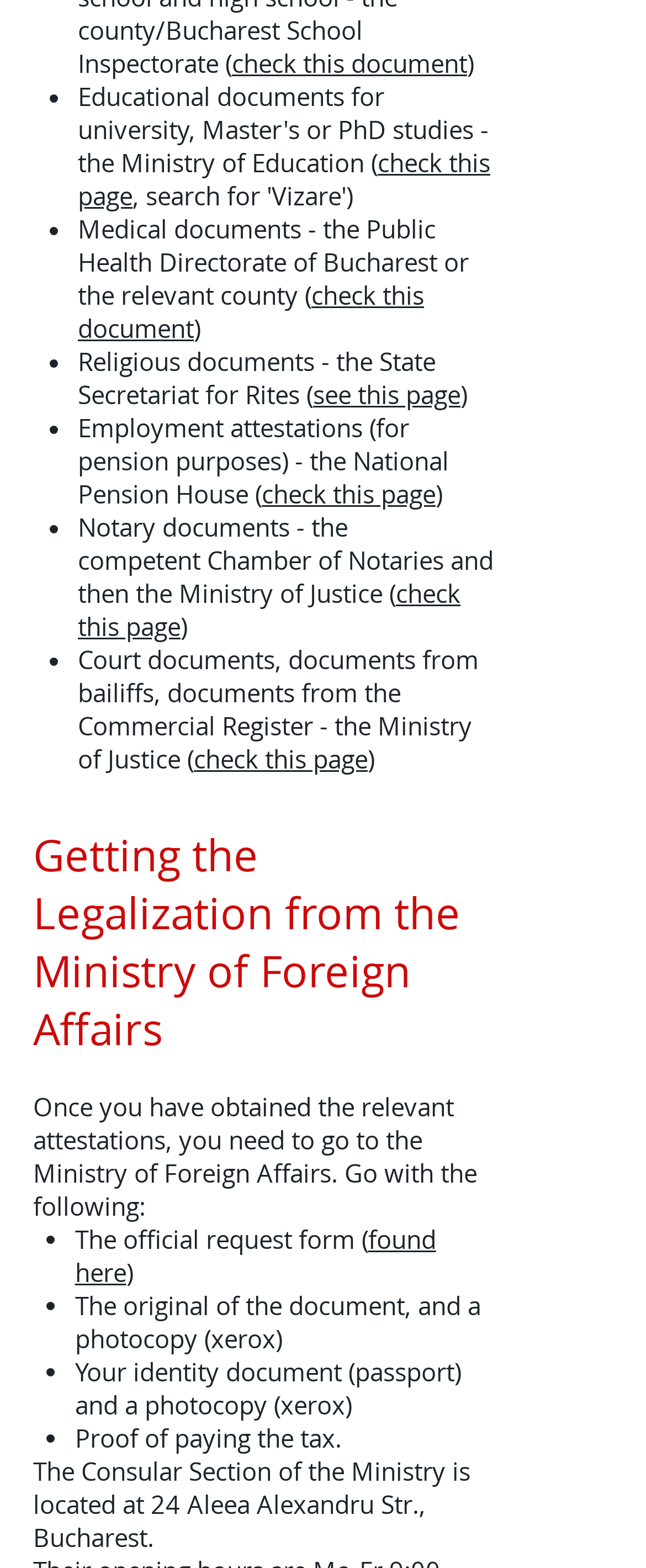What is required to go to the Ministry of Foreign Affairs?
Refer to the image and provide a thorough answer to the question.

I found the answer by reading the list of items required to go to the Ministry of Foreign Affairs, which includes the official request form, the original of the document and a photocopy, the identity document and a photocopy, and proof of paying the tax.